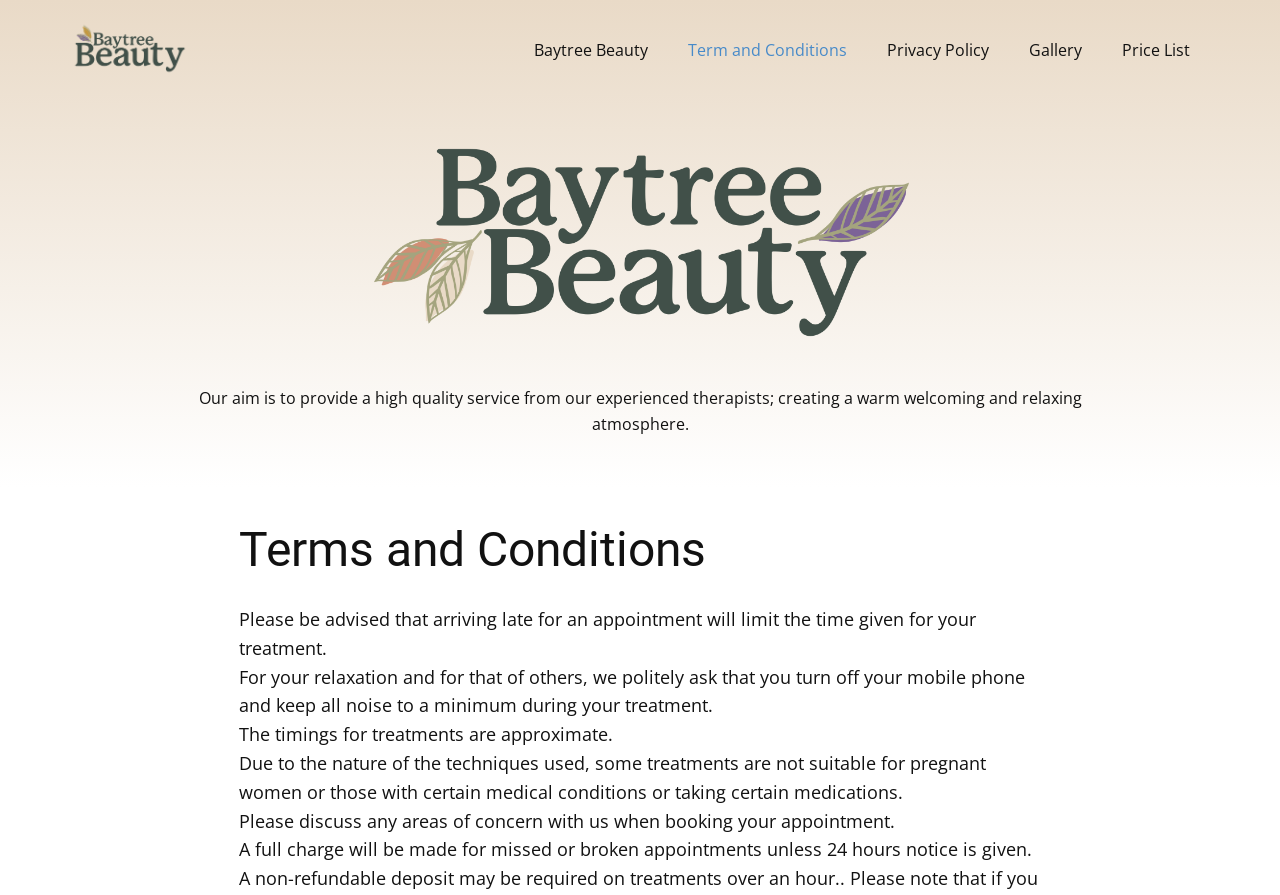Extract the bounding box coordinates for the described element: "Baytree Beauty". The coordinates should be represented as four float numbers between 0 and 1: [left, top, right, bottom].

[0.402, 0.036, 0.522, 0.076]